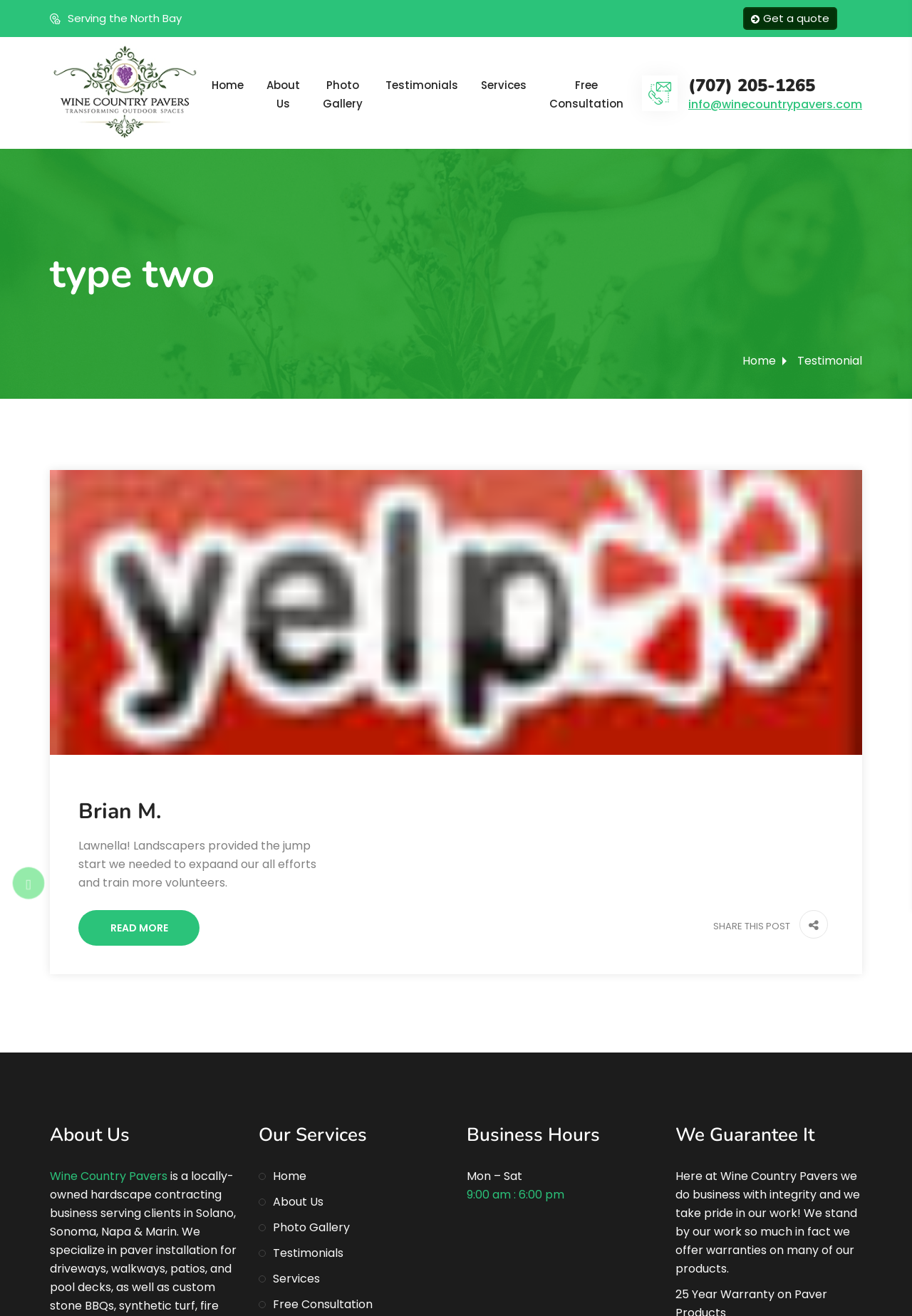Please specify the bounding box coordinates for the clickable region that will help you carry out the instruction: "Visit the home page".

[0.22, 0.04, 0.28, 0.09]